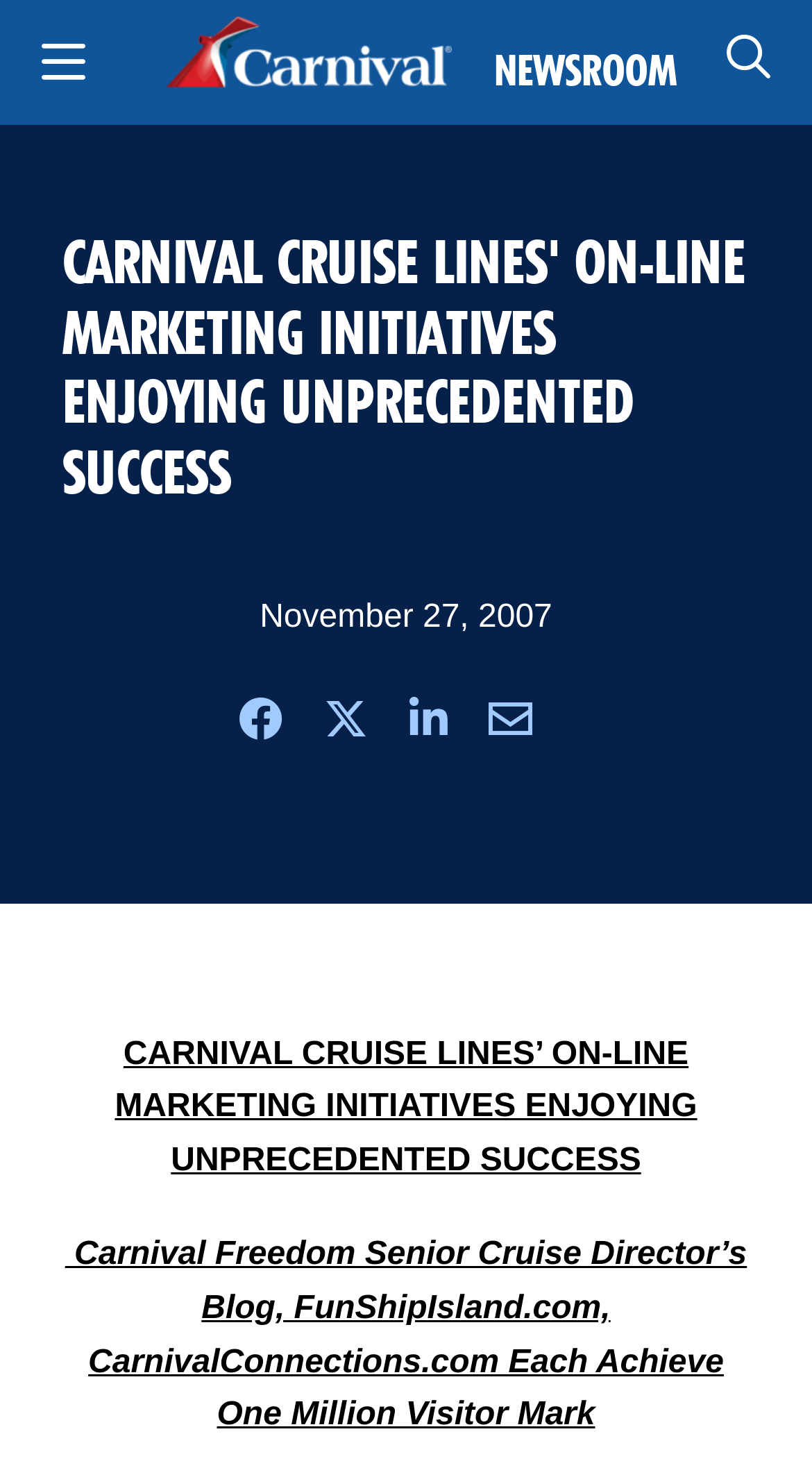Predict the bounding box for the UI component with the following description: "Submit".

[0.895, 0.014, 0.949, 0.07]